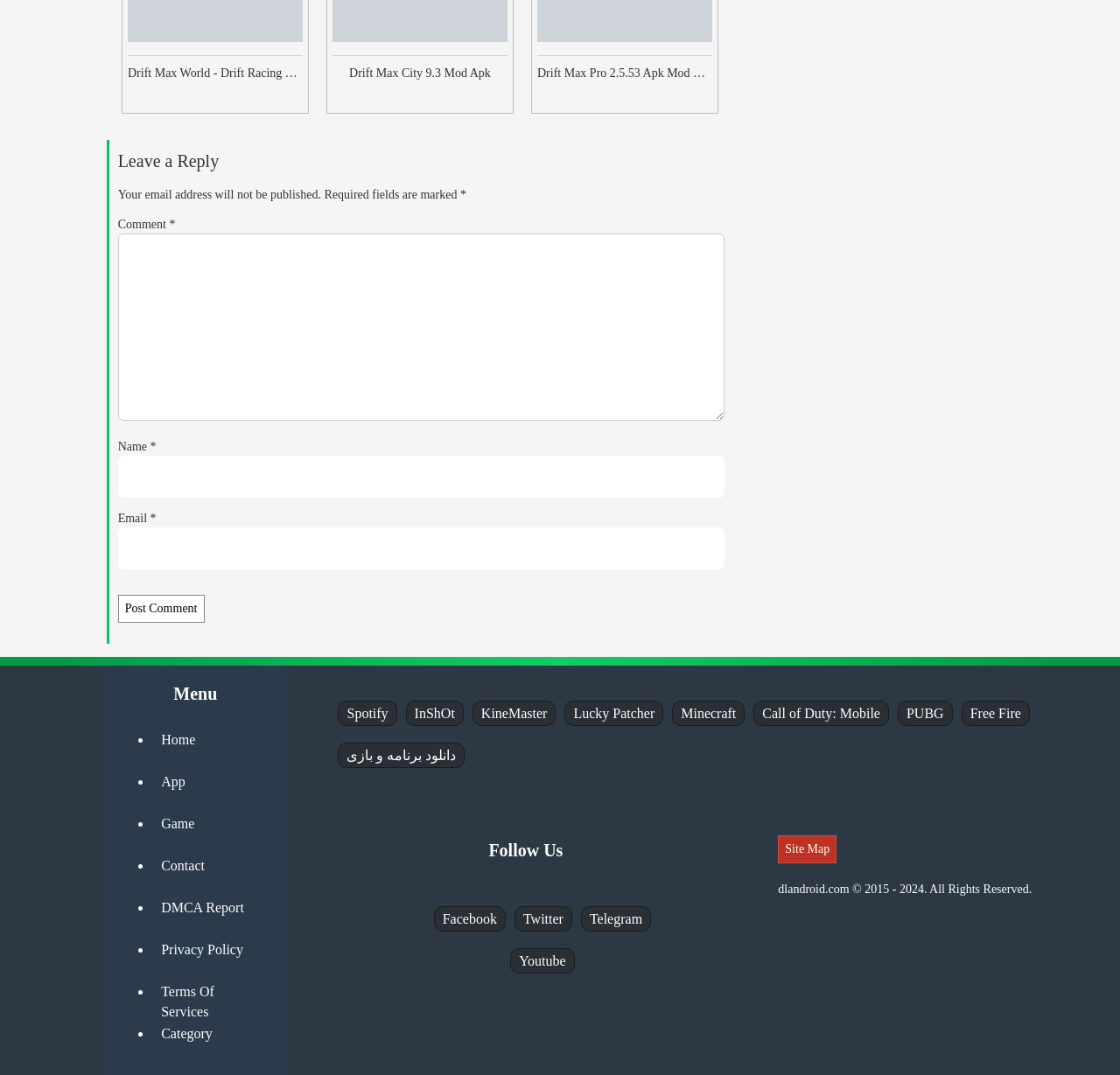What is the button below the 'Email' field used for?
Give a detailed explanation using the information visible in the image.

The button below the 'Email' field is labeled 'Post Comment', indicating that it is used to submit or post a comment after filling in the required fields.